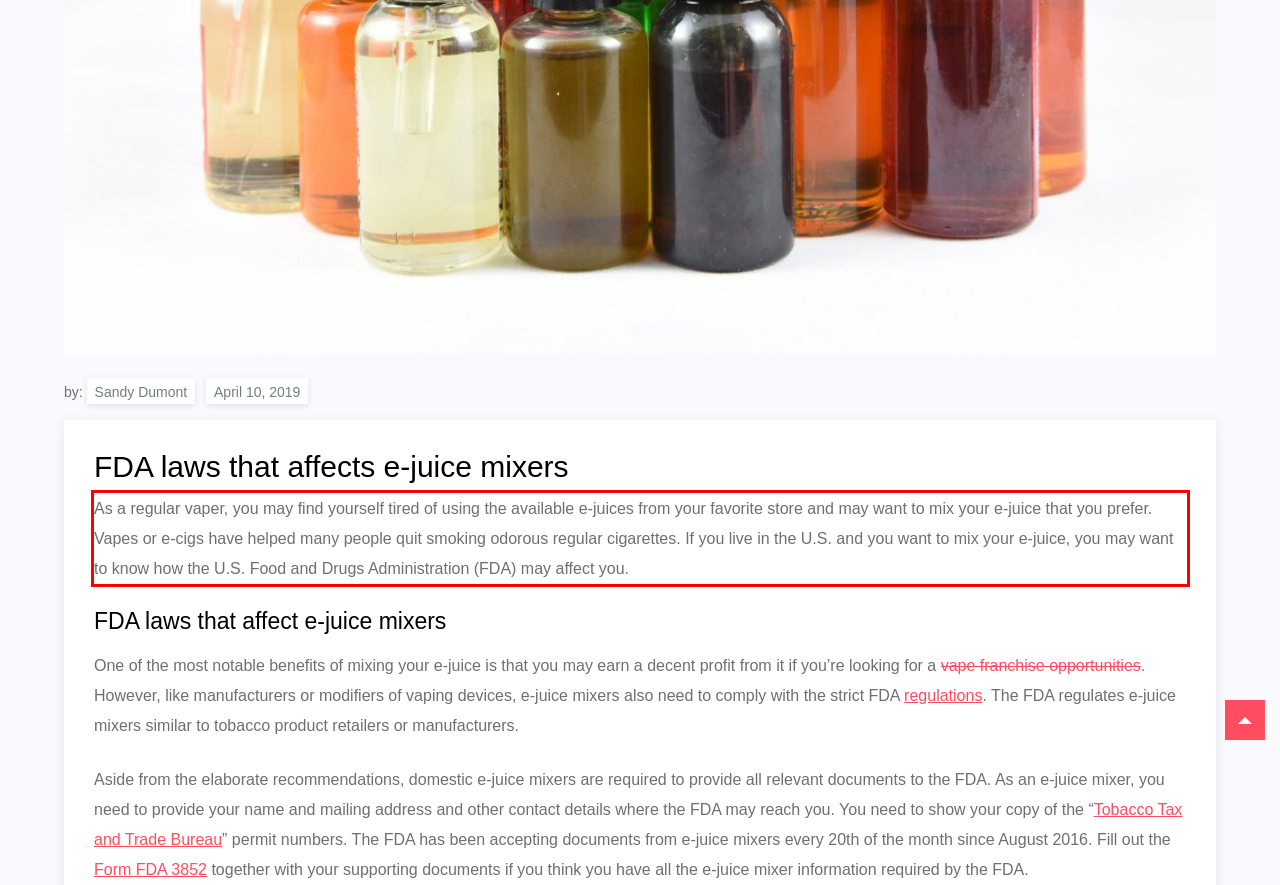Observe the screenshot of the webpage that includes a red rectangle bounding box. Conduct OCR on the content inside this red bounding box and generate the text.

As a regular vaper, you may find yourself tired of using the available e-juices from your favorite store and may want to mix your e-juice that you prefer. Vapes or e-cigs have helped many people quit smoking odorous regular cigarettes. If you live in the U.S. and you want to mix your e-juice, you may want to know how the U.S. Food and Drugs Administration (FDA) may affect you.